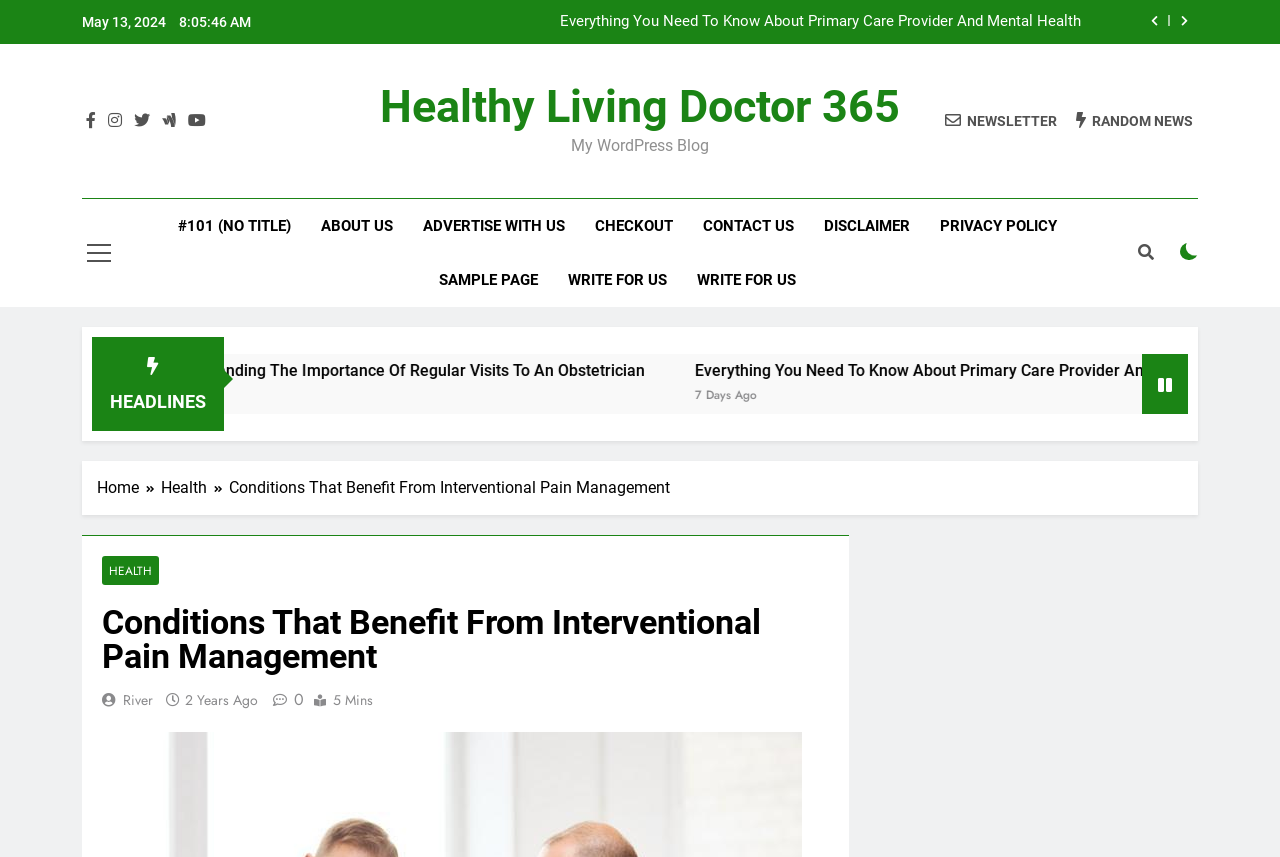Determine the bounding box coordinates of the element that should be clicked to execute the following command: "Click the newsletter button".

[0.738, 0.13, 0.826, 0.152]